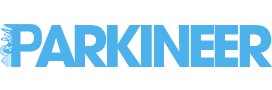What is the name of the resource?
Using the image, respond with a single word or phrase.

Parkineer